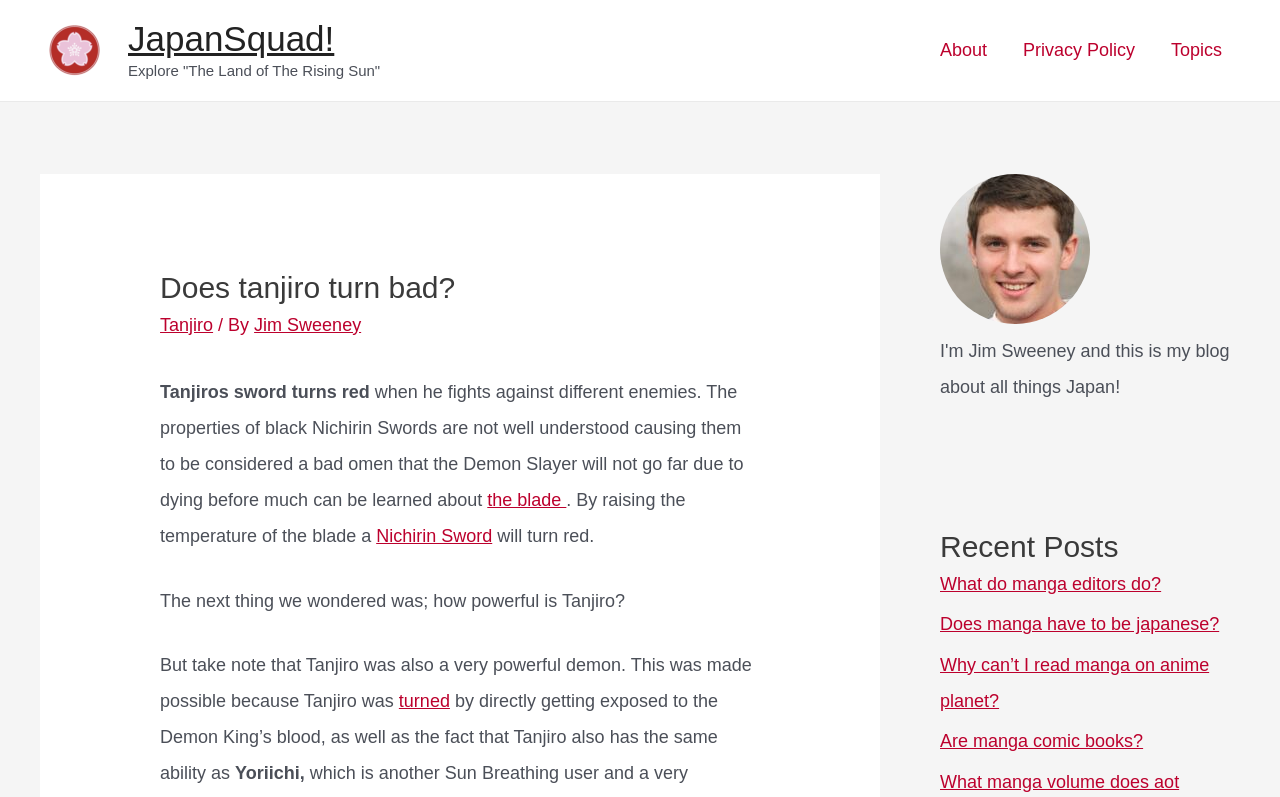Based on the image, please elaborate on the answer to the following question:
What is Tanjiro's sword made of?

According to the webpage, Tanjiro's sword turns red when he fights against different enemies, and the properties of black Nichirin Swords are not well understood. This implies that Tanjiro's sword is made of Nichirin.